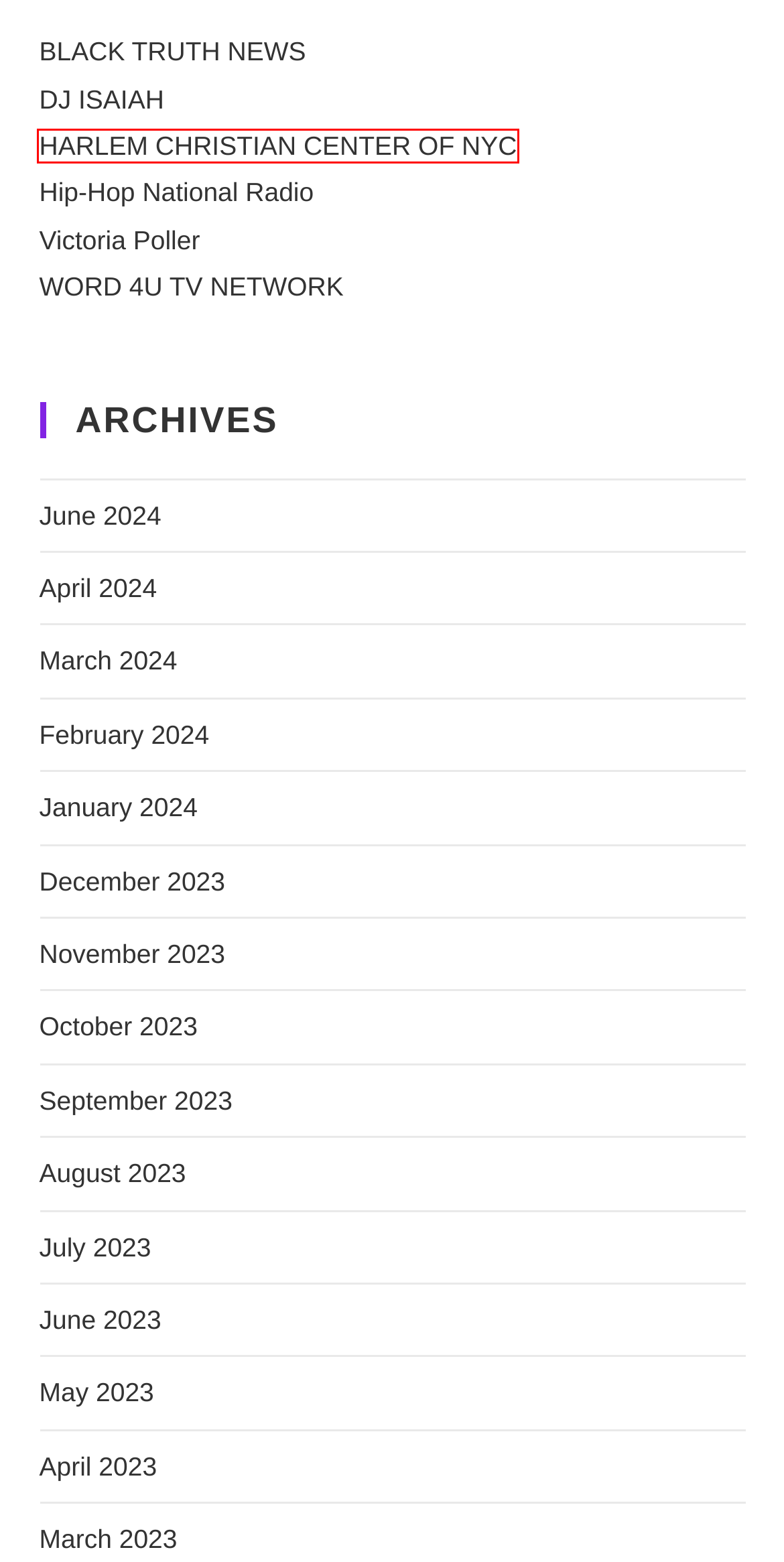You see a screenshot of a webpage with a red bounding box surrounding an element. Pick the webpage description that most accurately represents the new webpage after interacting with the element in the red bounding box. The options are:
A. February 2024
B. June 2023
C. Harlem Christian Center
D. March 2023
E. January 2024
F. October 2023
G. March 2024
H. September 2023

C